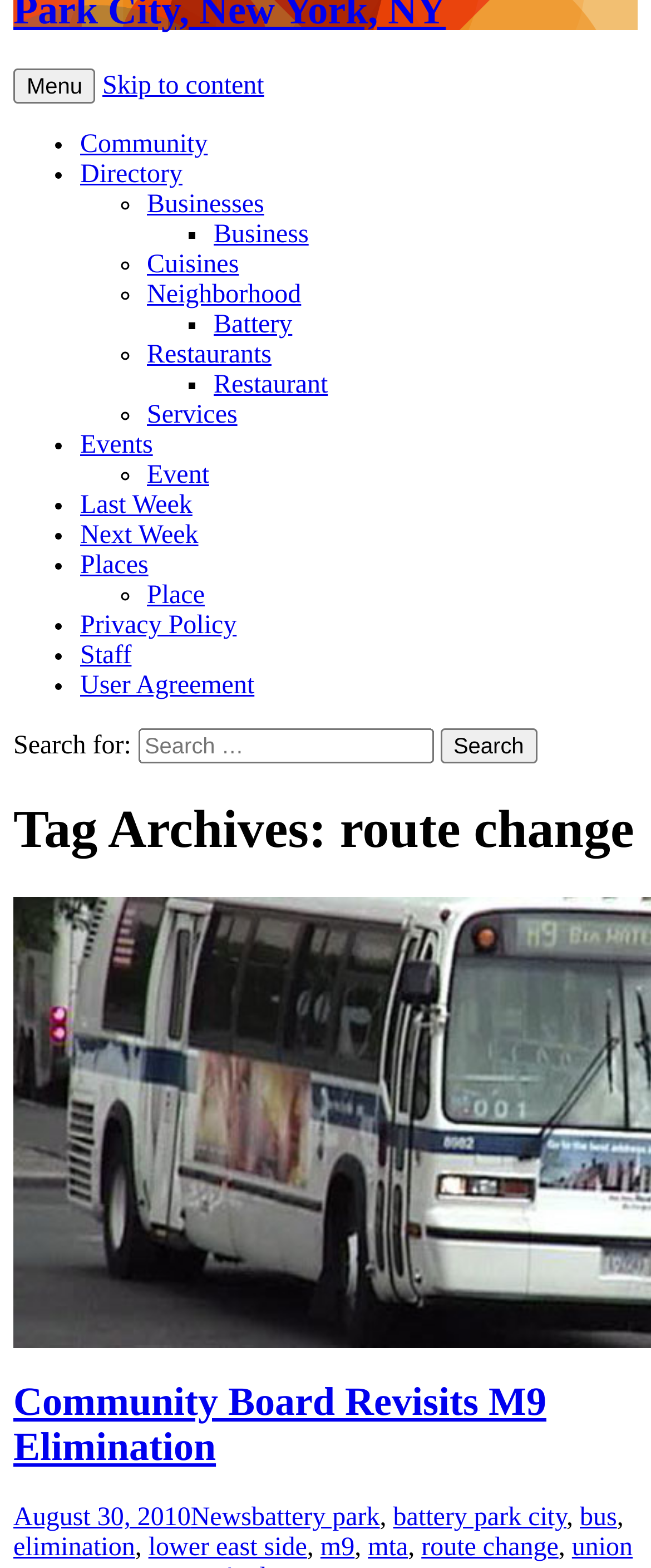Find and specify the bounding box coordinates that correspond to the clickable region for the instruction: "Read 'Community Board Revisits M9 Elimination' article".

[0.021, 0.881, 0.839, 0.937]